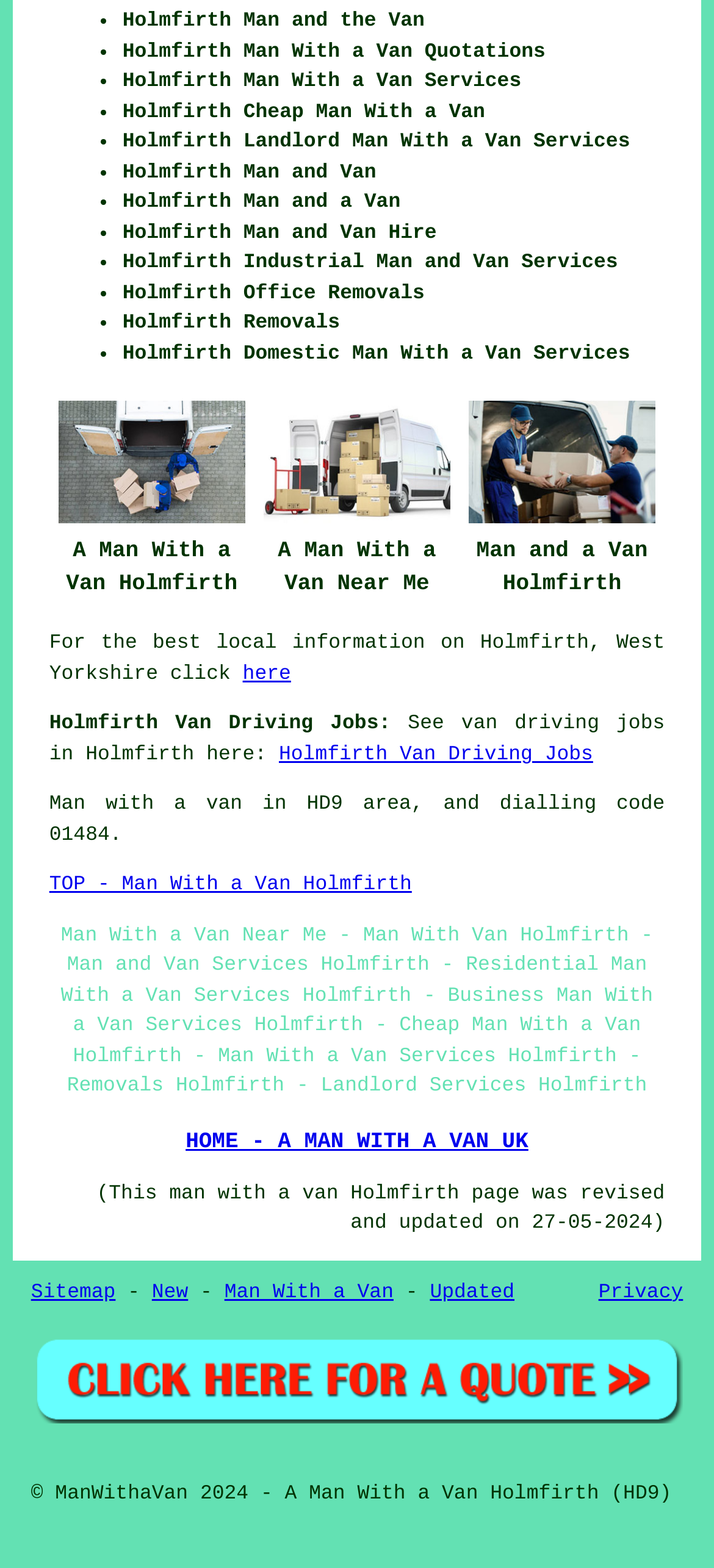Respond to the question with just a single word or phrase: 
What is the name of the man with a van service in Holmfirth?

A Man With a Van Holmfirth